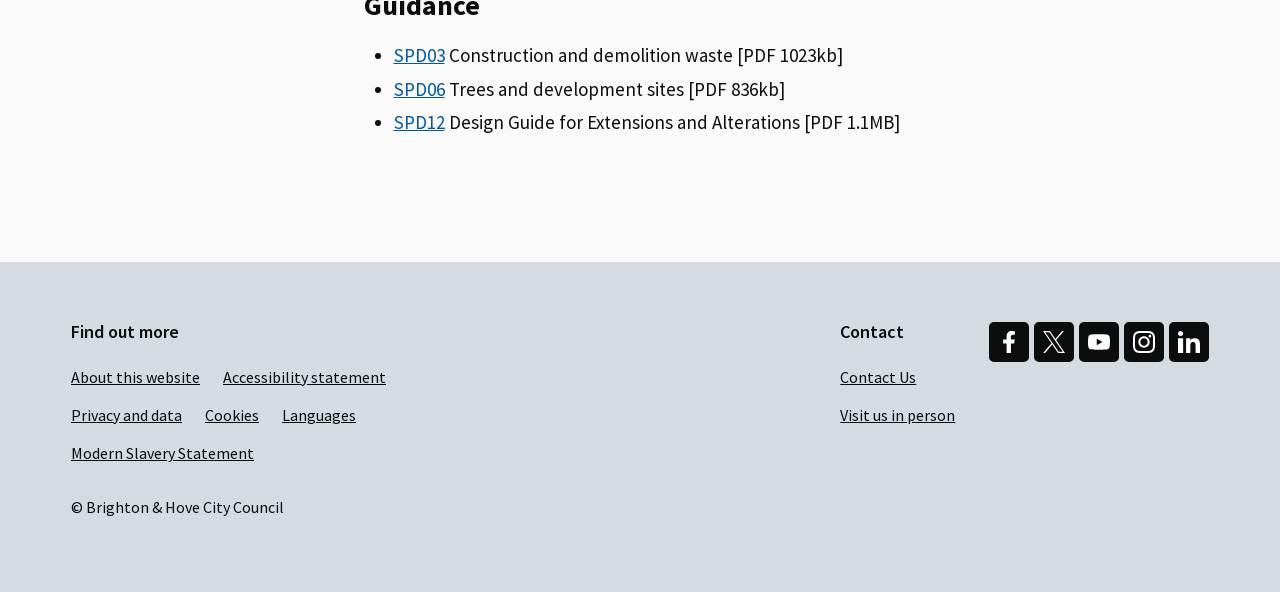What is the topic of the first PDF document?
From the screenshot, supply a one-word or short-phrase answer.

Construction and demolition waste